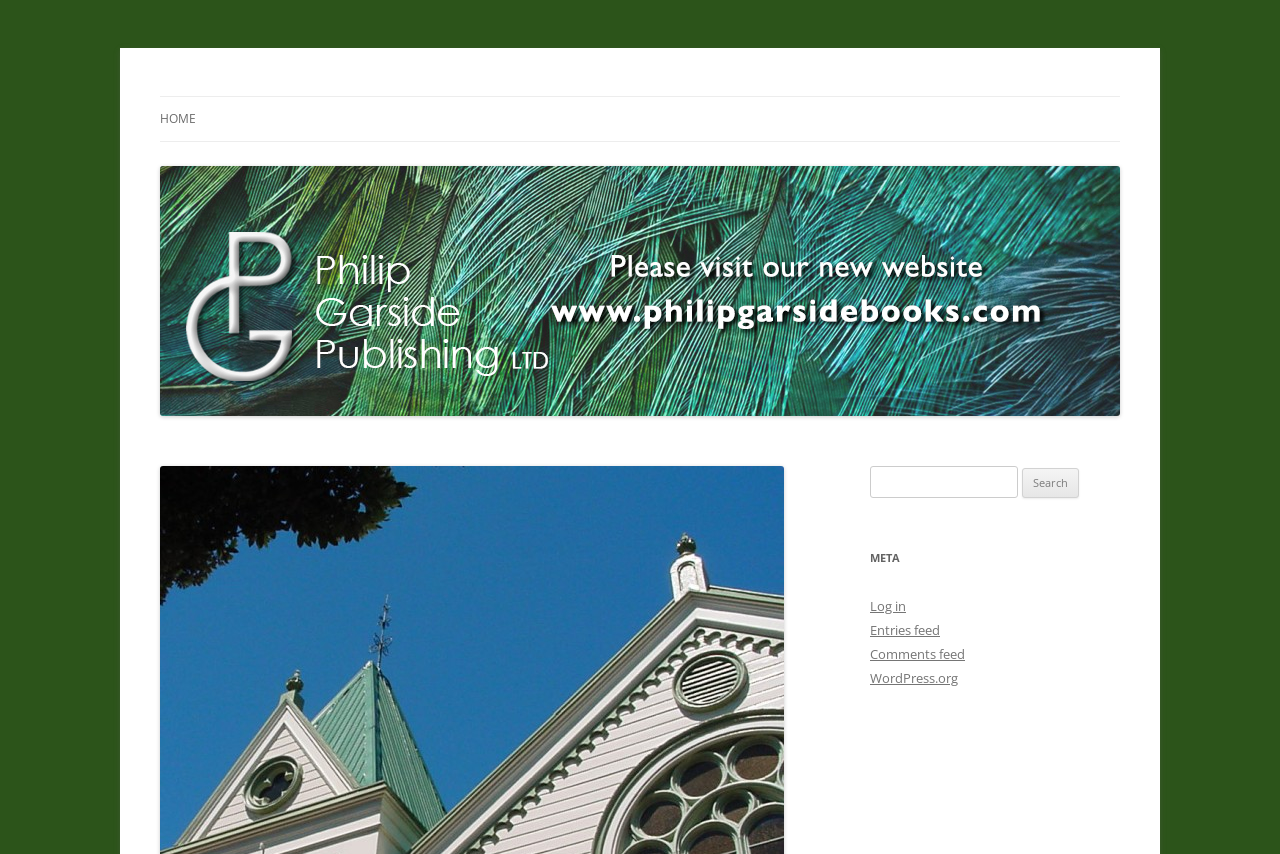Give a short answer using one word or phrase for the question:
How many links are there in the top section?

3